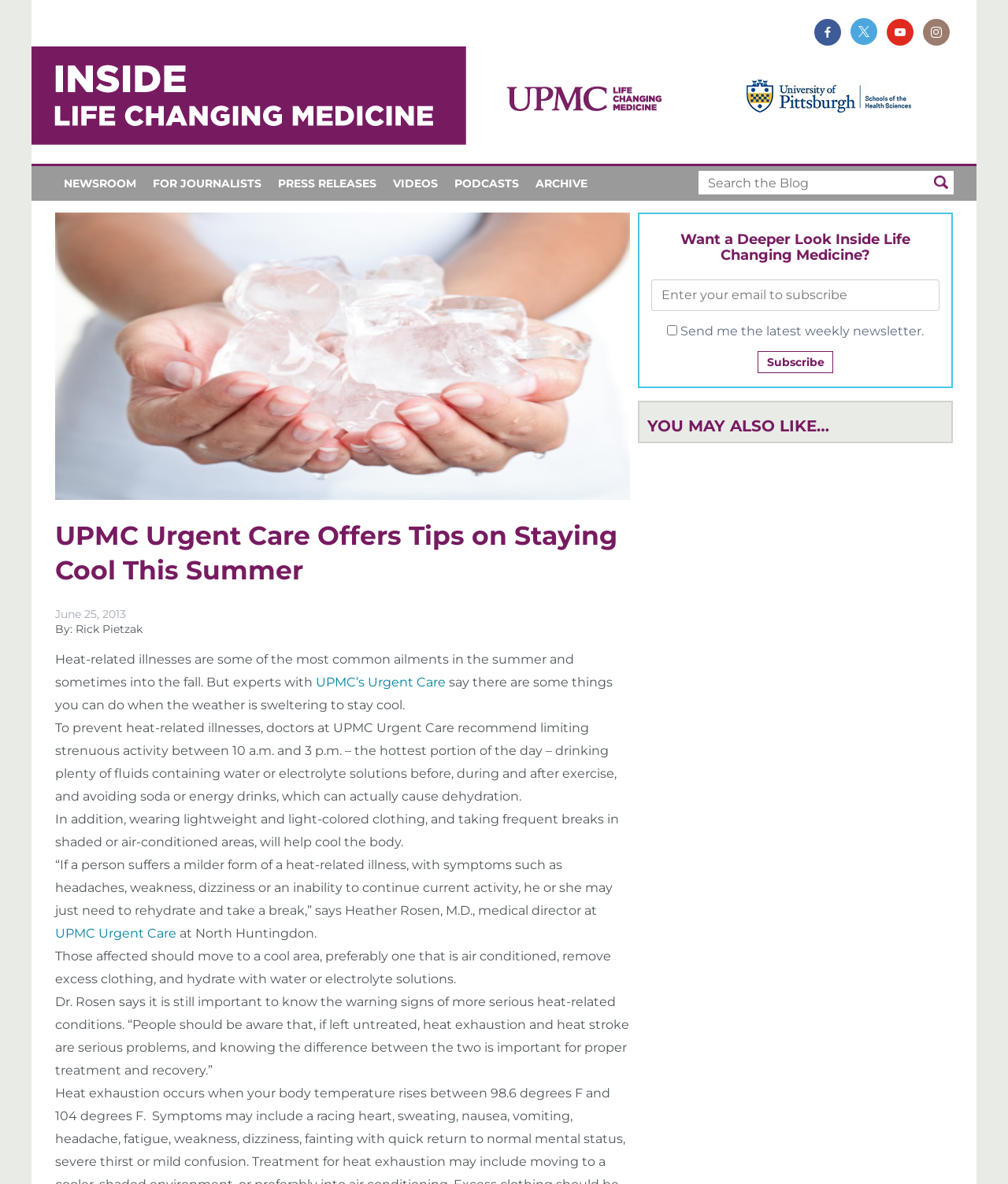Identify the bounding box of the UI element described as follows: "name="s" placeholder="Search the Blog"". Provide the coordinates as four float numbers in the range of 0 to 1 [left, top, right, bottom].

[0.693, 0.144, 0.918, 0.164]